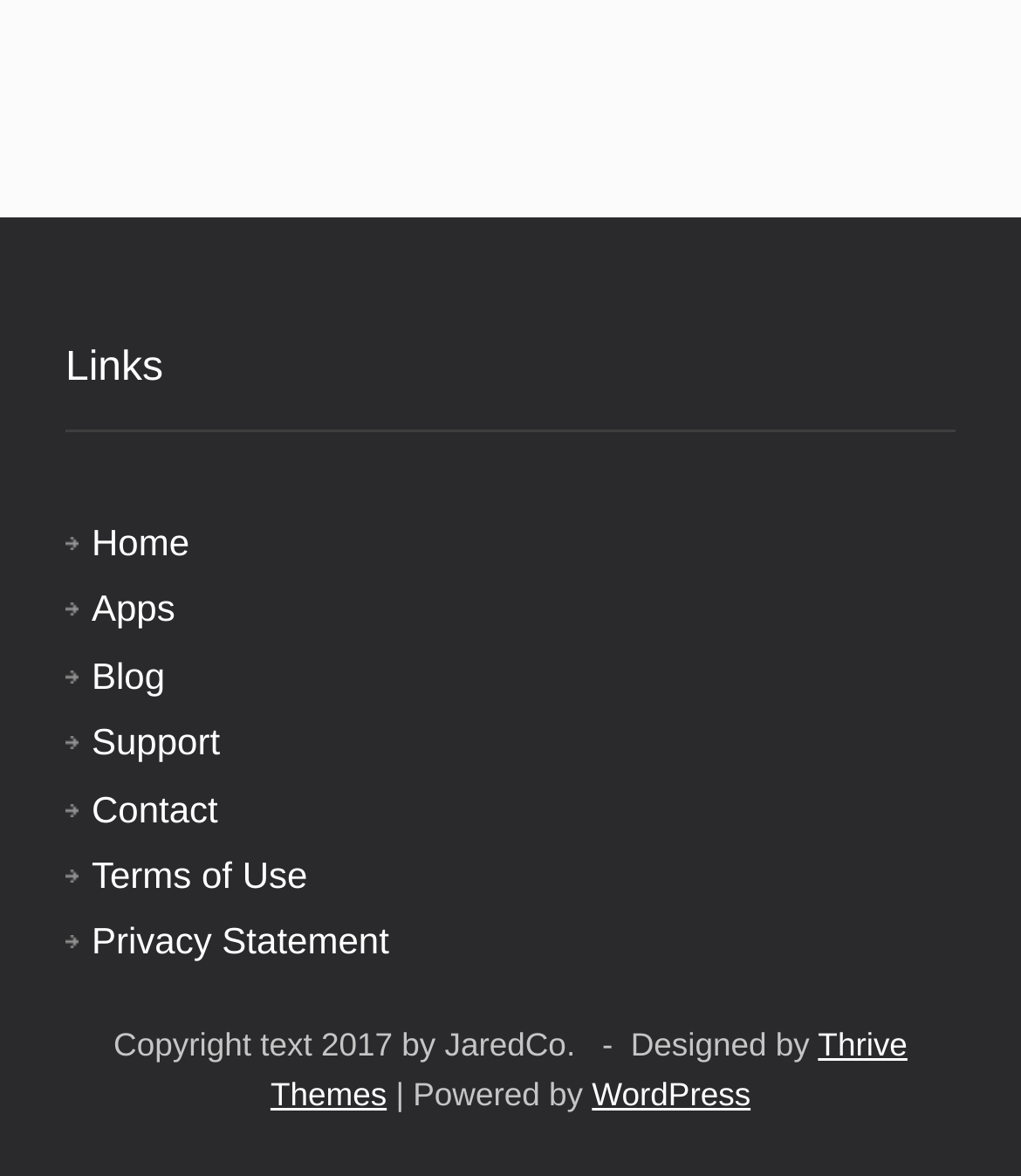Show the bounding box coordinates for the element that needs to be clicked to execute the following instruction: "read blog posts". Provide the coordinates in the form of four float numbers between 0 and 1, i.e., [left, top, right, bottom].

[0.09, 0.556, 0.162, 0.592]